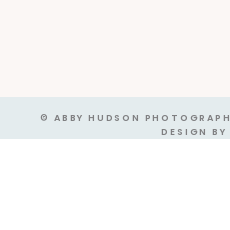What is the tone of the design?
Answer the question with detailed information derived from the image.

The caption describes the design as 'clean and minimalist', with 'soft and muted' colors, which conveys a sense of professionalism and modernity. The overall layout is also described as reflecting a 'modern branding approach', which further reinforces this tone.